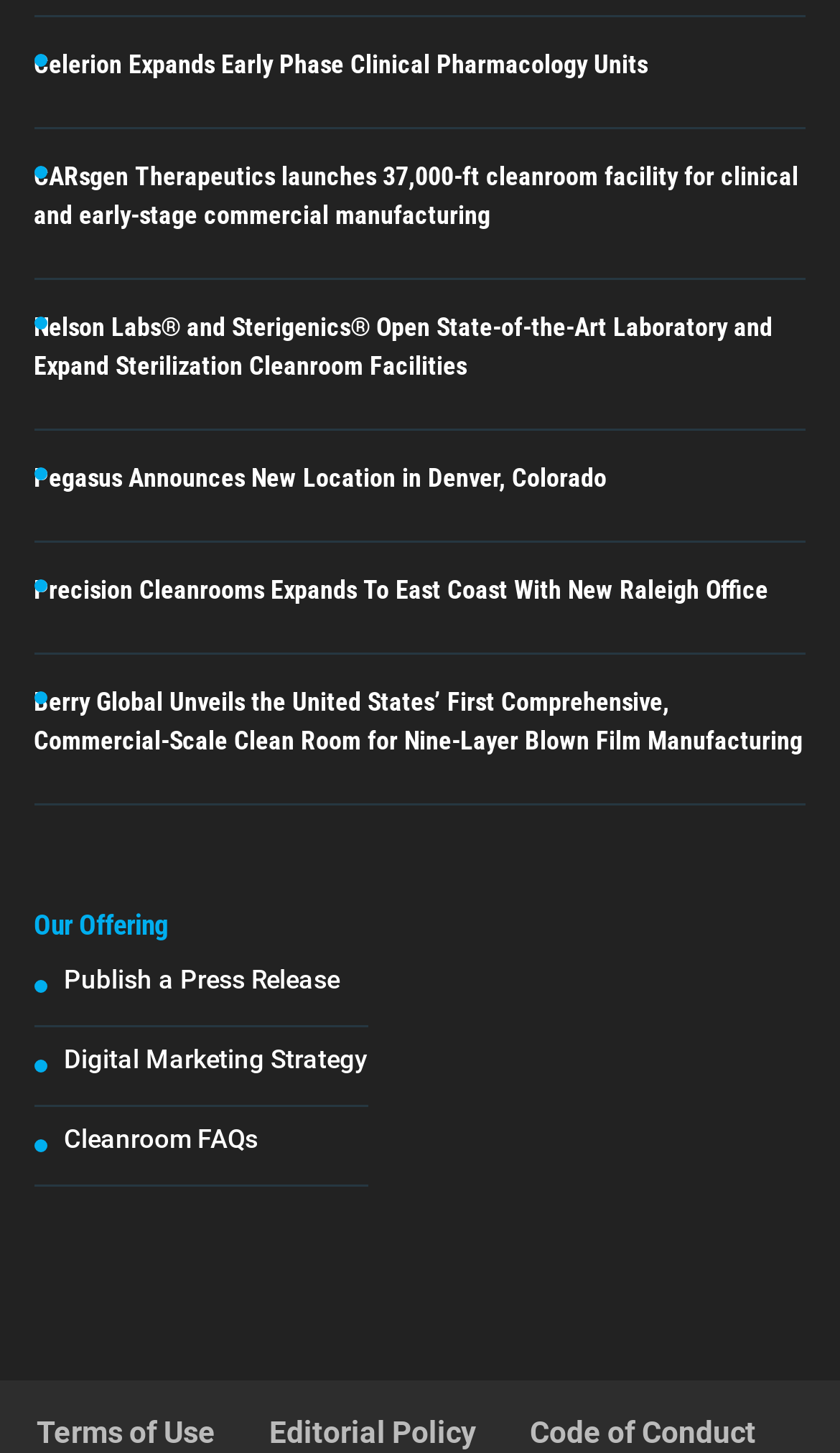What can be published on this website?
Utilize the image to construct a detailed and well-explained answer.

The link 'Publish a Press Release' suggests that users can publish their own press releases on this website, which is likely related to the pharmaceutical industry and cleanroom technology.